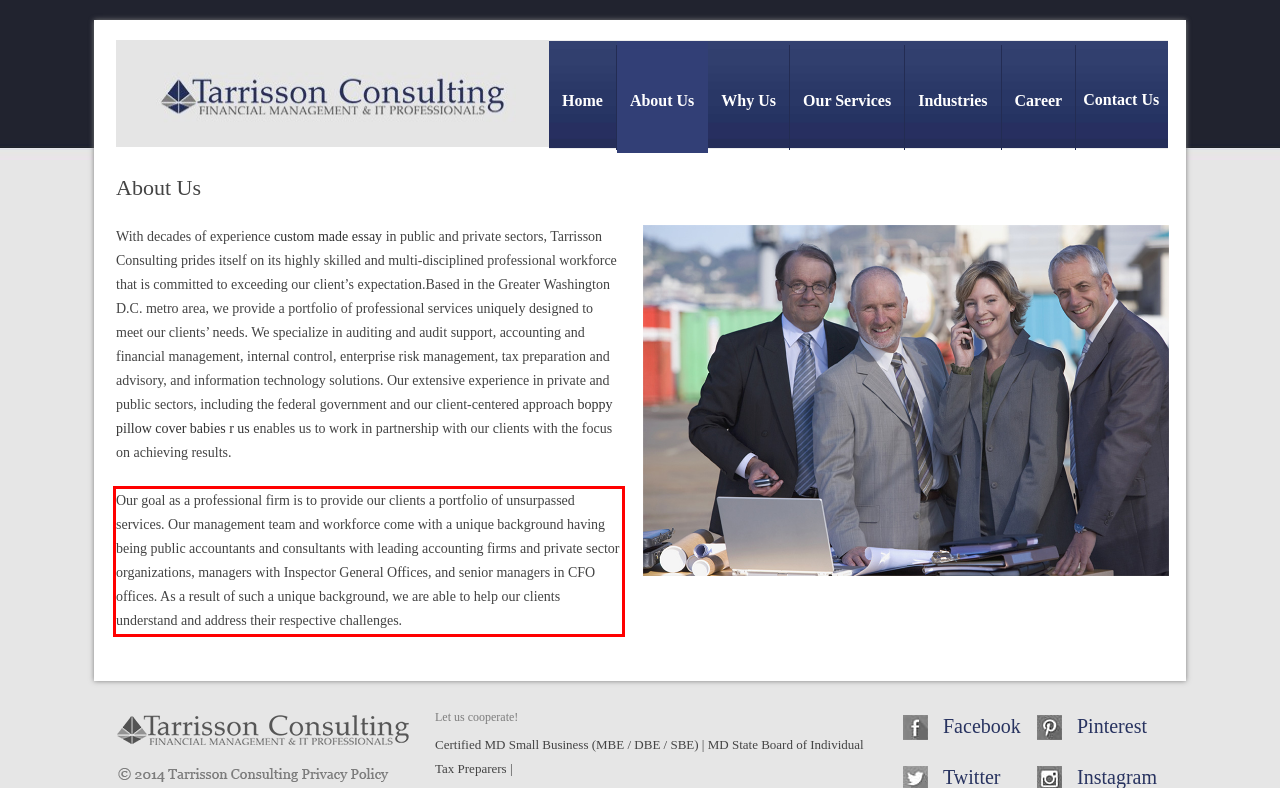From the given screenshot of a webpage, identify the red bounding box and extract the text content within it.

Our goal as a professional firm is to provide our clients a portfolio of unsurpassed services. Our management team and workforce come with a unique background having being public accountants and consultants with leading accounting firms and private sector organizations, managers with Inspector General Offices, and senior managers in CFO offices. As a result of such a unique background, we are able to help our clients understand and address their respective challenges.